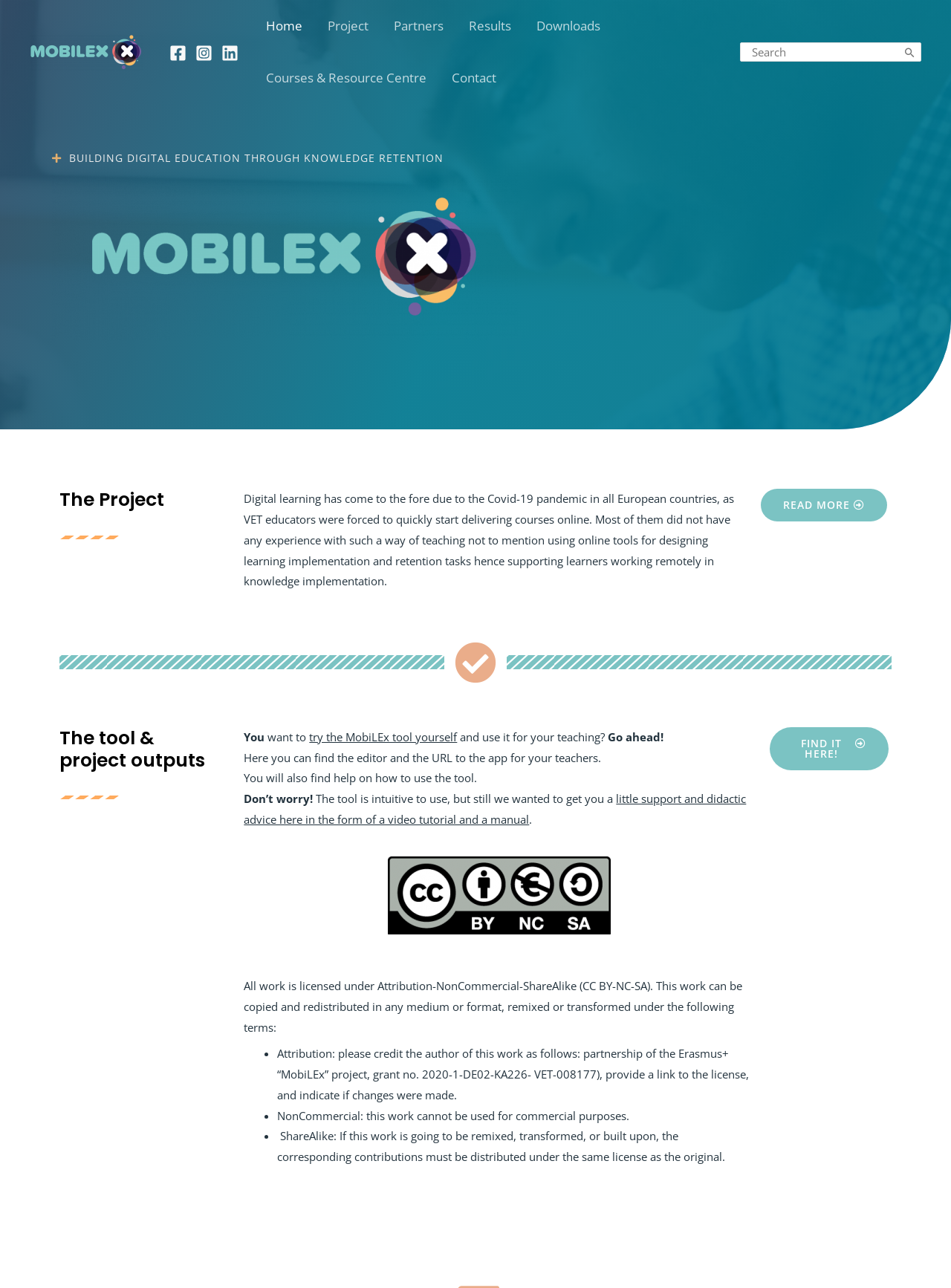Determine the bounding box coordinates for the UI element described. Format the coordinates as (top-left x, top-left y, bottom-right x, bottom-right y) and ensure all values are between 0 and 1. Element description: aria-label="Instagram"

[0.205, 0.034, 0.223, 0.048]